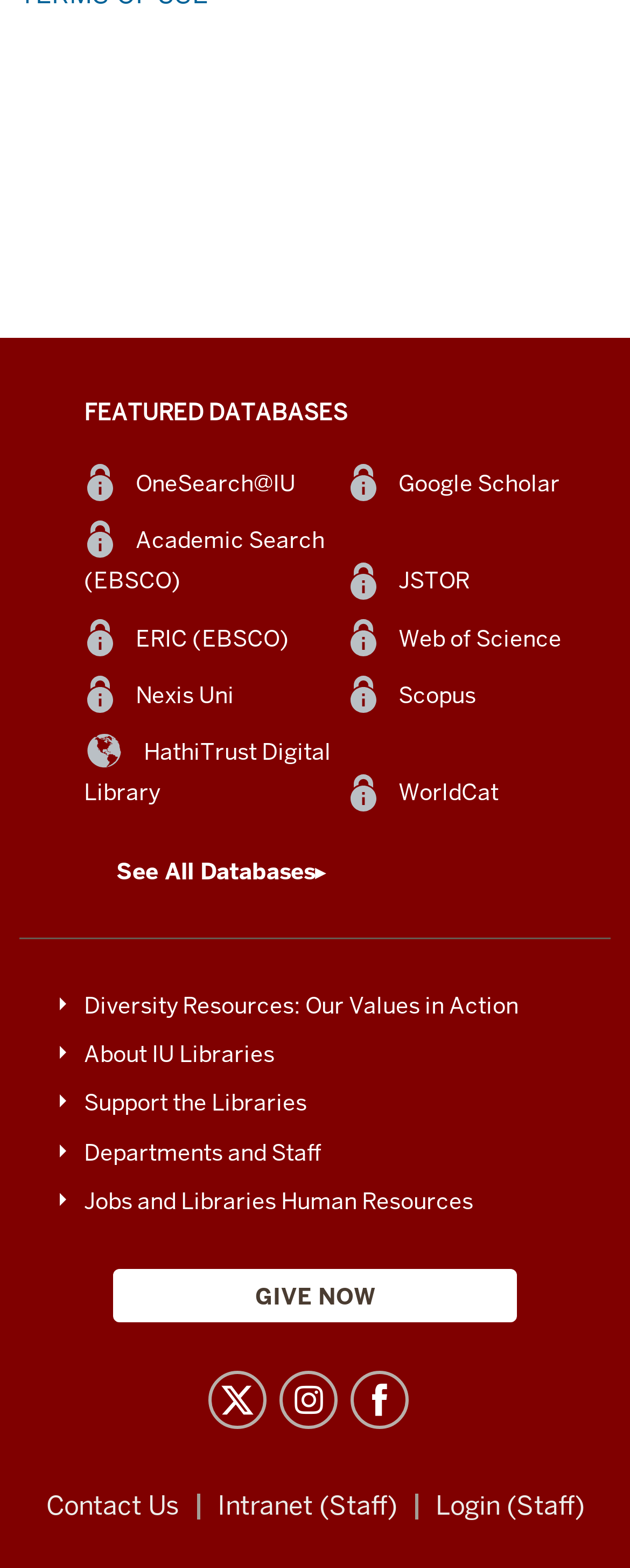What social media platforms are linked in the FOOTER SOCIAL MEDIA section?
Make sure to answer the question with a detailed and comprehensive explanation.

The FOOTER SOCIAL MEDIA section contains links to three social media platforms, namely Twitter, Instagram, and Facebook, represented by their respective icons.